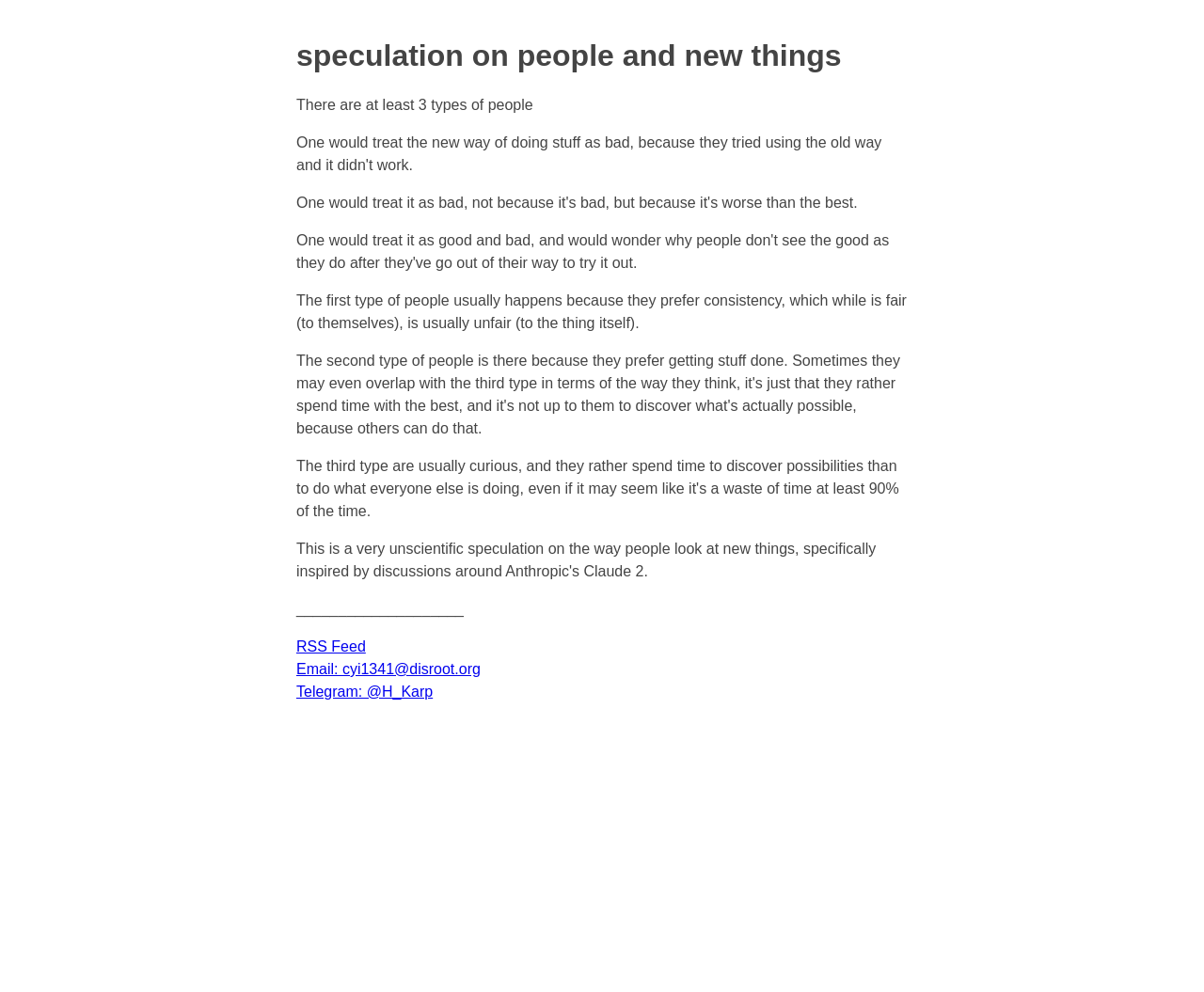What is the characteristic of the first type of people?
Please provide a detailed and thorough answer to the question.

According to the webpage, 'The first type of people usually happens because they prefer consistency, which while is fair (to themselves), is usually unfair (to the thing itself).' This suggests that the first type of people prioritize consistency over fairness to others.